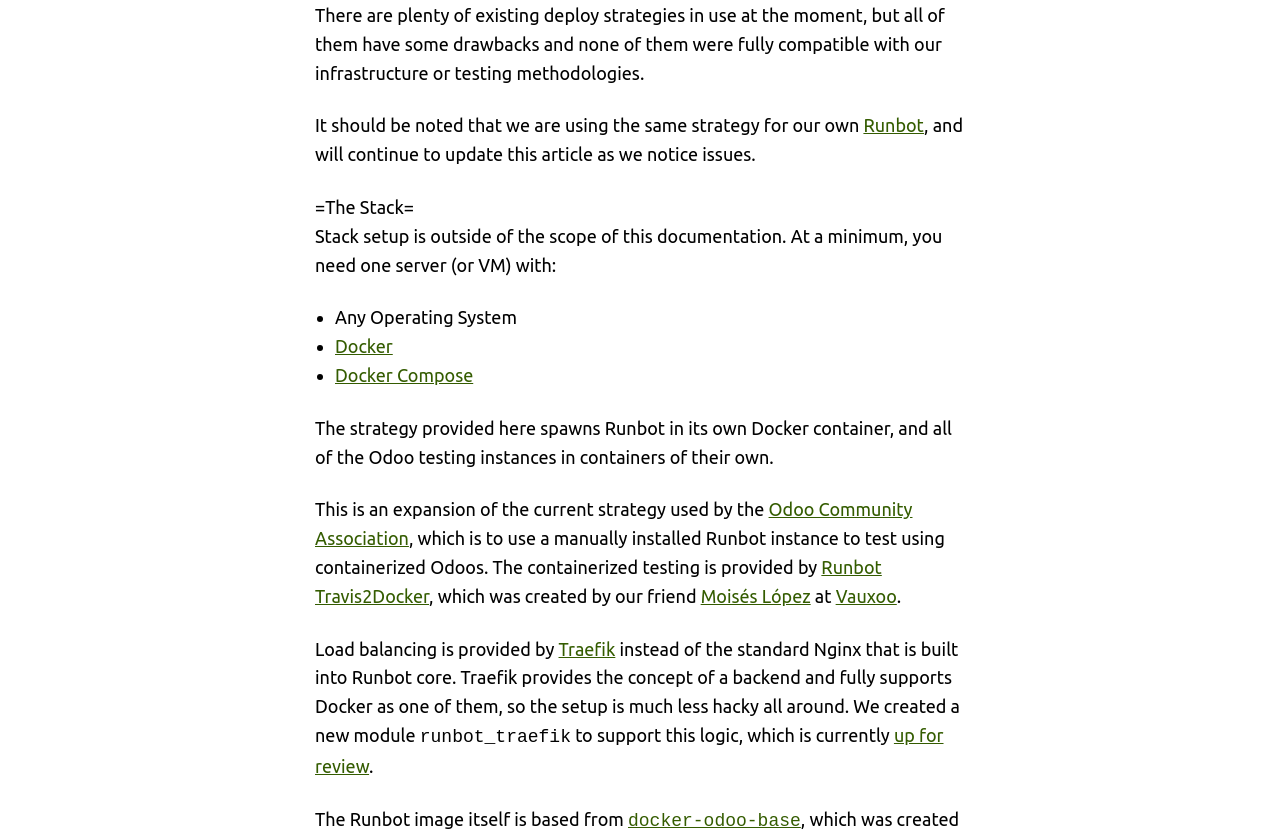Locate the bounding box of the UI element based on this description: "Moisés López". Provide four float numbers between 0 and 1 as [left, top, right, bottom].

[0.547, 0.699, 0.633, 0.723]